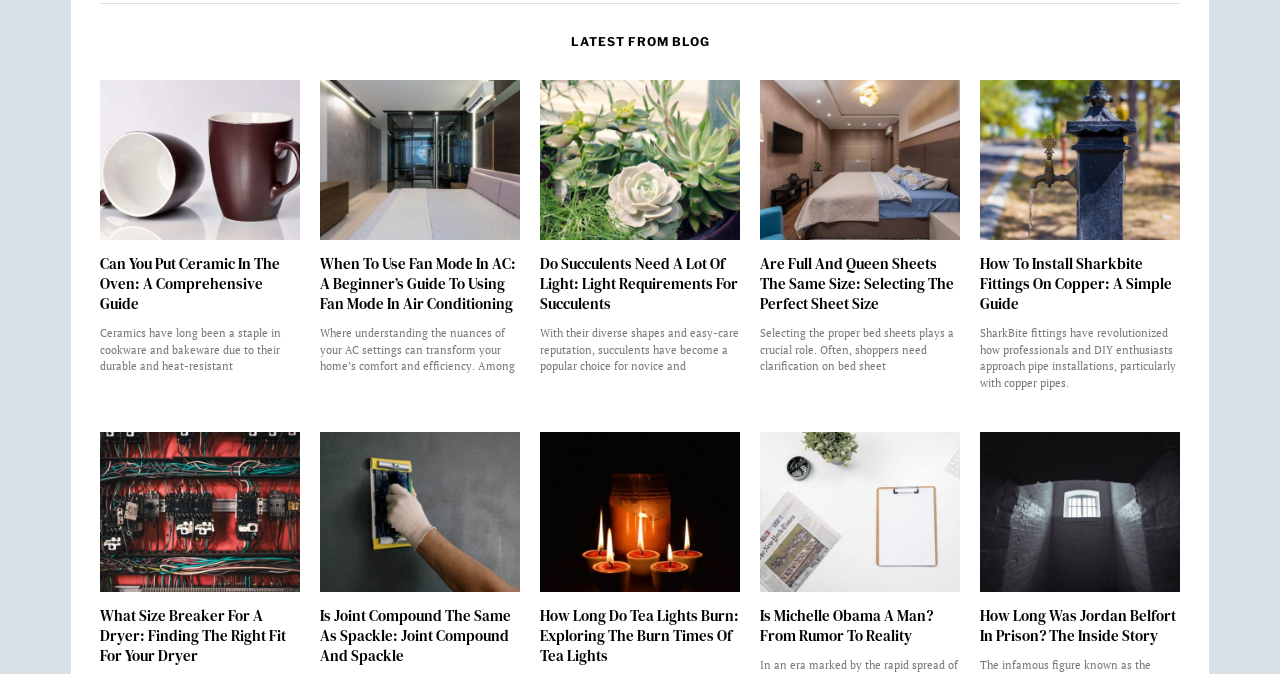Please mark the bounding box coordinates of the area that should be clicked to carry out the instruction: "Click on WINTER HEALTH link".

None